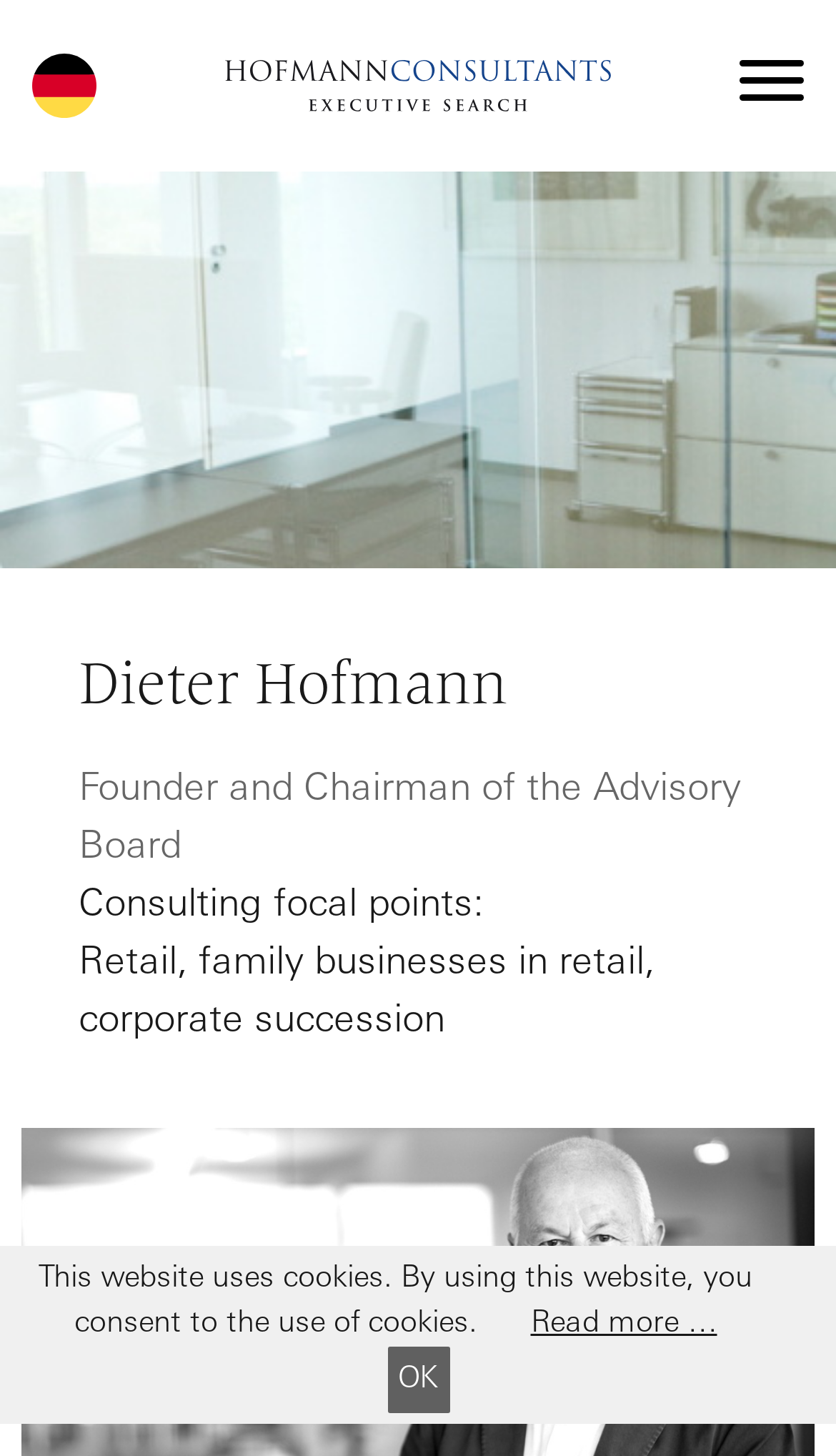Find and provide the bounding box coordinates for the UI element described with: "Read more …".

[0.635, 0.898, 0.858, 0.92]